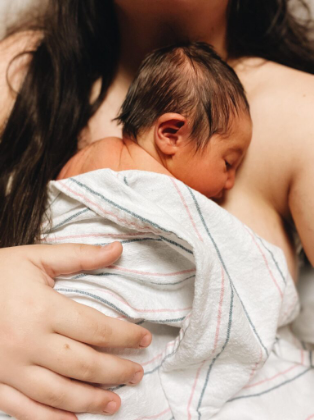Provide a comprehensive description of the image.

The image captures an intimate moment between a mother and her newborn. The baby, gently wrapped in a striped blanket, is nestled against the mother's chest, creating a tender scene of bonding and warmth. The mother's hand supports the baby, showcasing a nurturing gesture that symbolizes love and care. The soft and serene expression of the newborn reflects the innocence and tranquility of early life, while the mother's bare shoulder hints at the closeness of their connection. This visual represents the profound experience of motherhood, echoing themes explored in the article titled "5 Things I Would Tell My Postpartum Self," which delves into the transformative journey of postpartum life and the emotional complexities that accompany it.